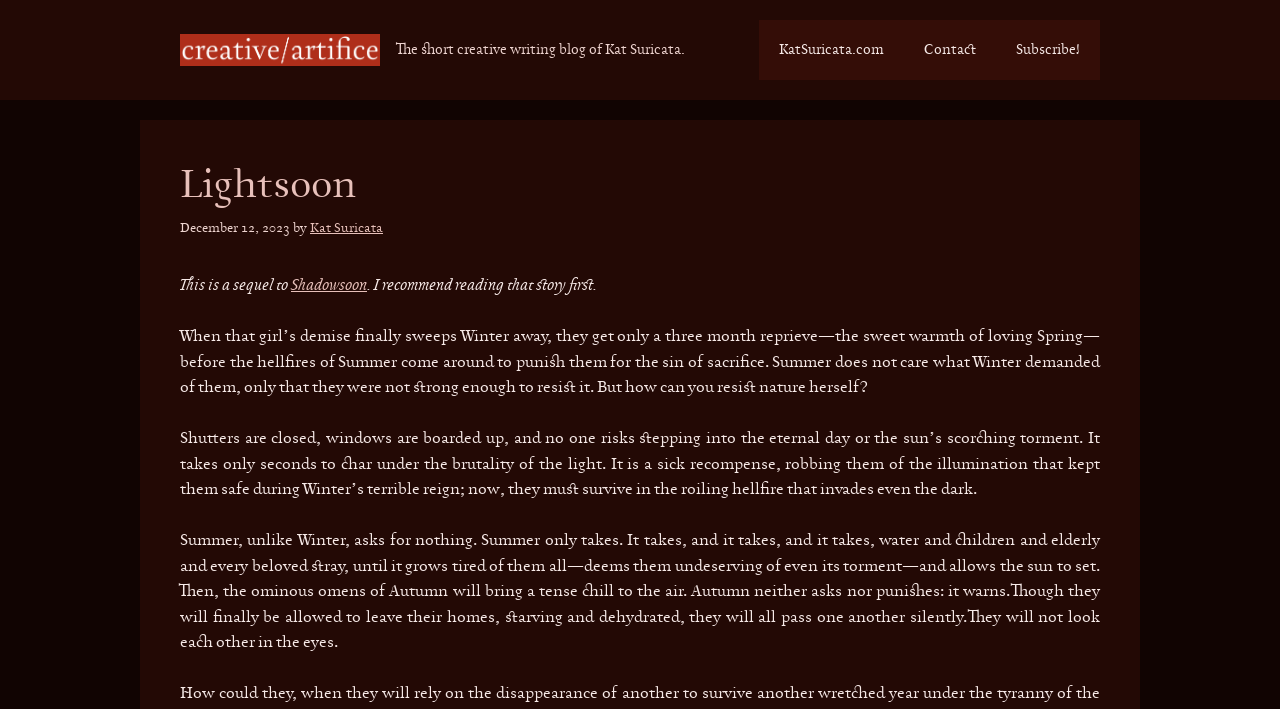What is the name of the previous story? Observe the screenshot and provide a one-word or short phrase answer.

Shadowsoon